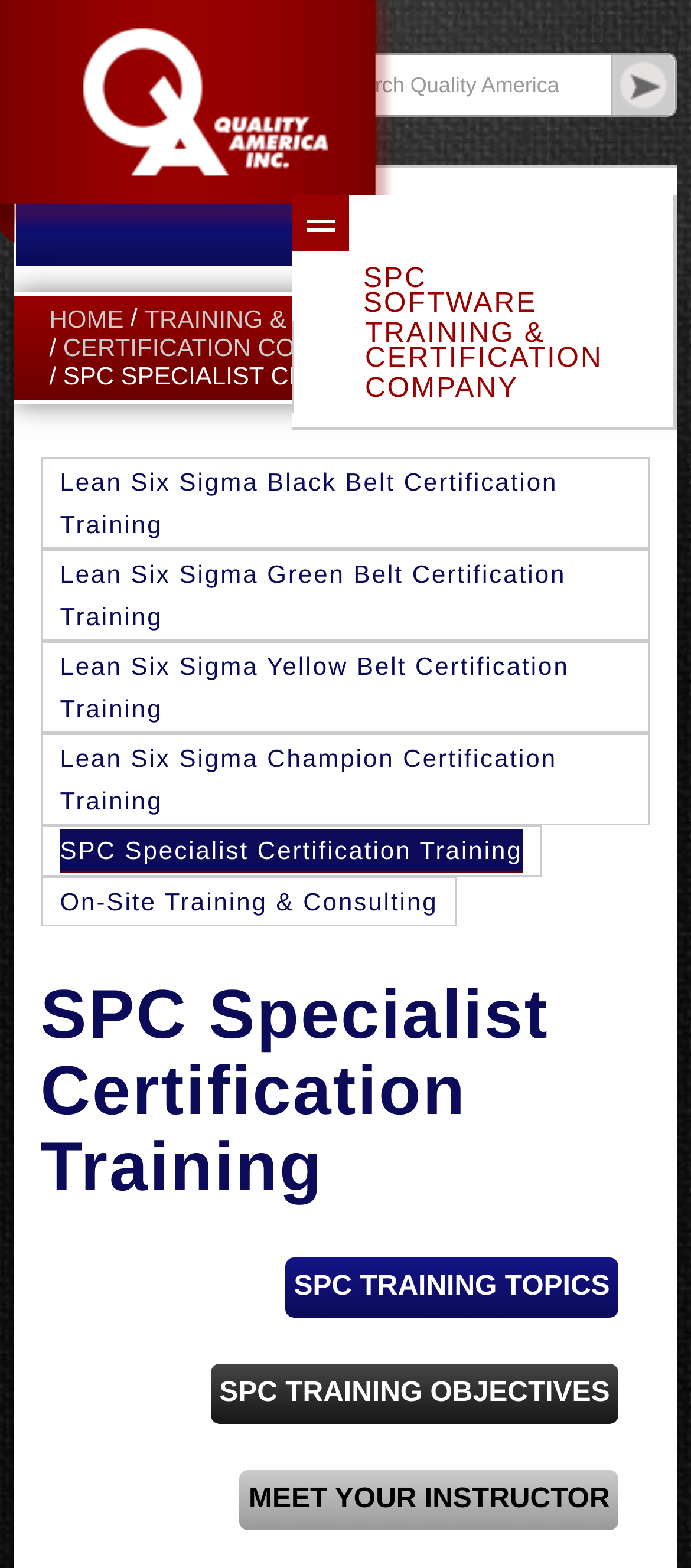Find the bounding box coordinates of the clickable area required to complete the following action: "Learn about SPC Specialist Certification Training".

[0.087, 0.528, 0.756, 0.556]